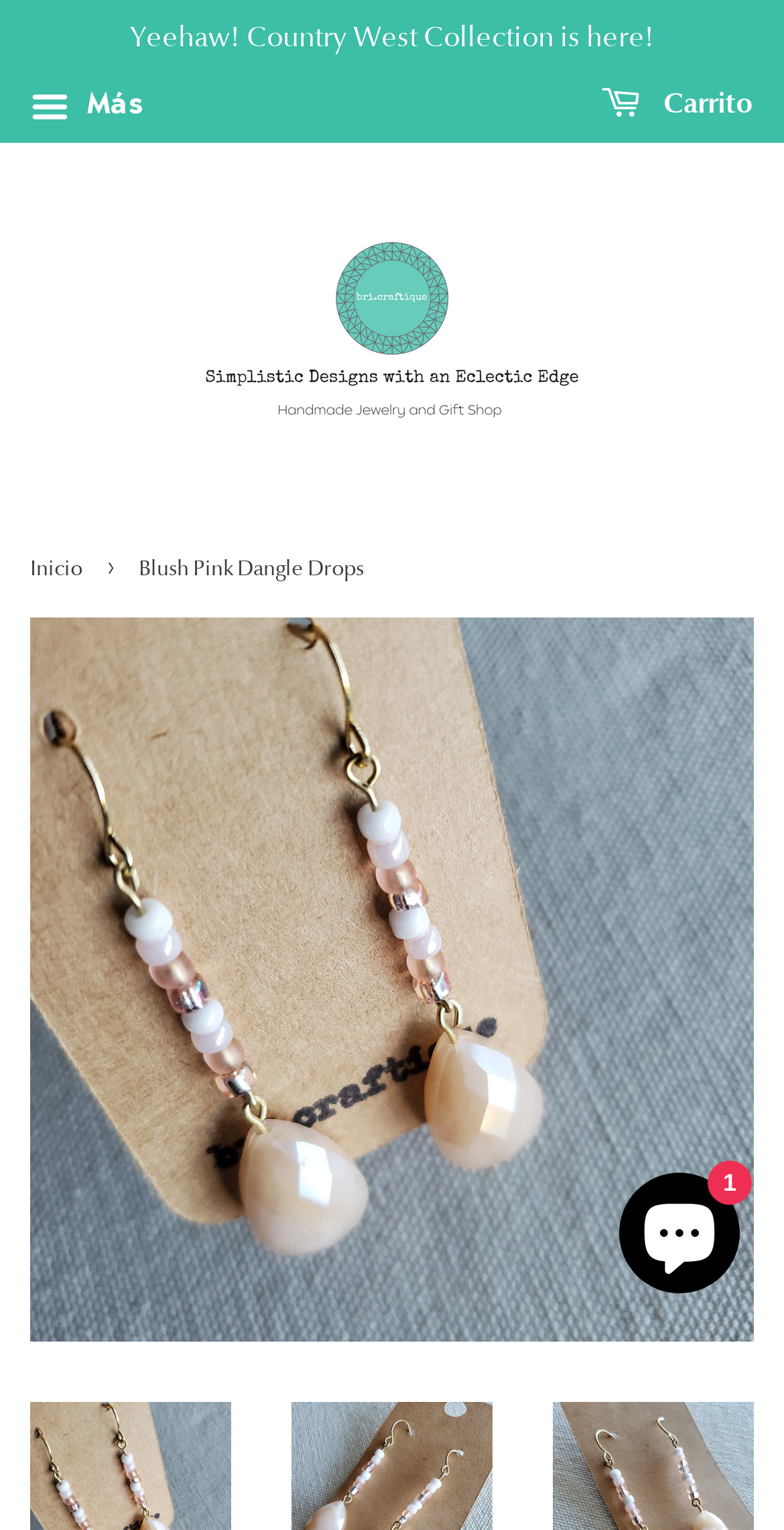Provide the bounding box coordinates of the HTML element this sentence describes: "Carrito 0".

[0.767, 0.047, 0.962, 0.091]